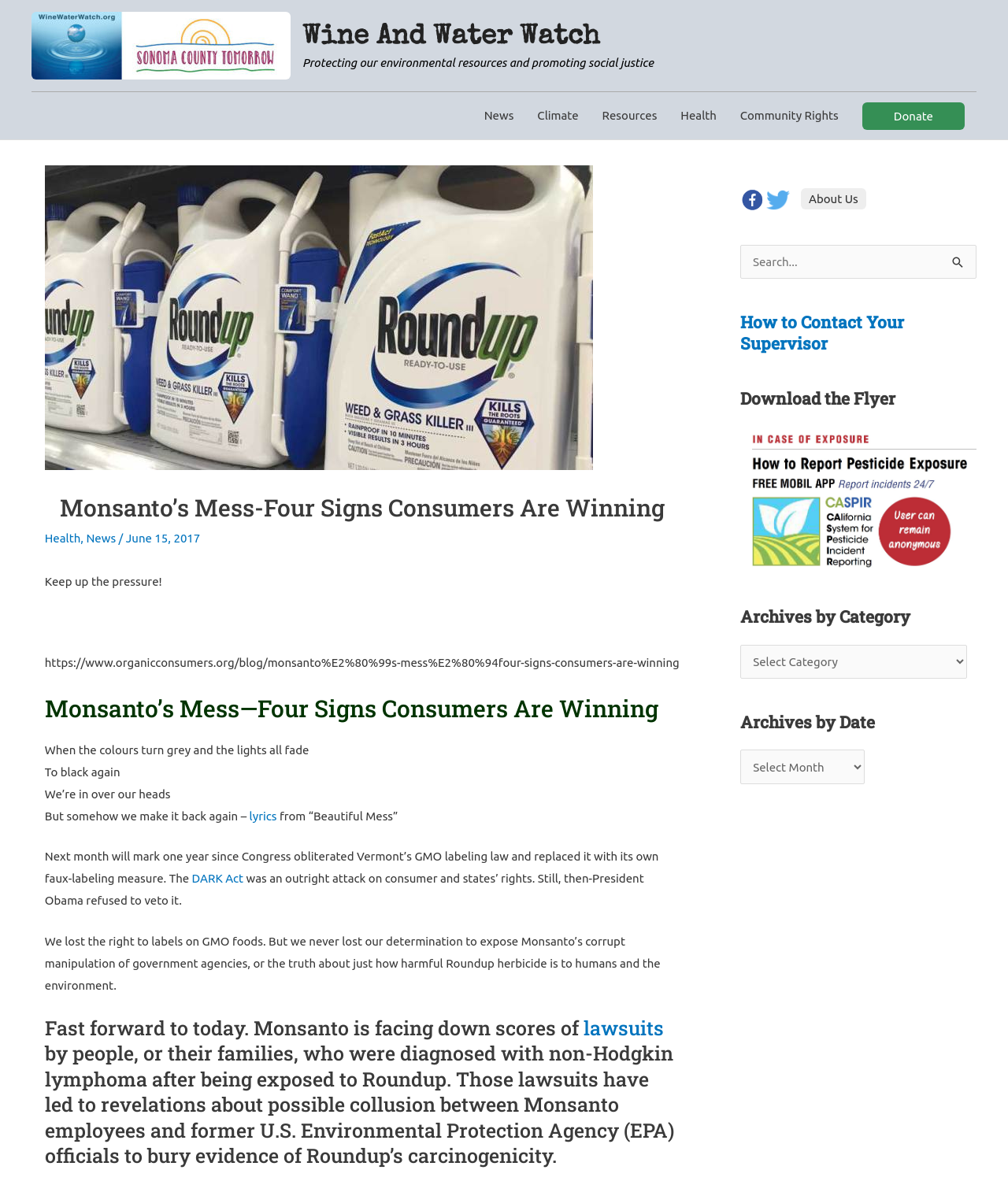Please specify the bounding box coordinates of the area that should be clicked to accomplish the following instruction: "click the 'Distribution Box DeviceNet 8 Port 7/8 Inch Bus In / Bus Out' link". The coordinates should consist of four float numbers between 0 and 1, i.e., [left, top, right, bottom].

None